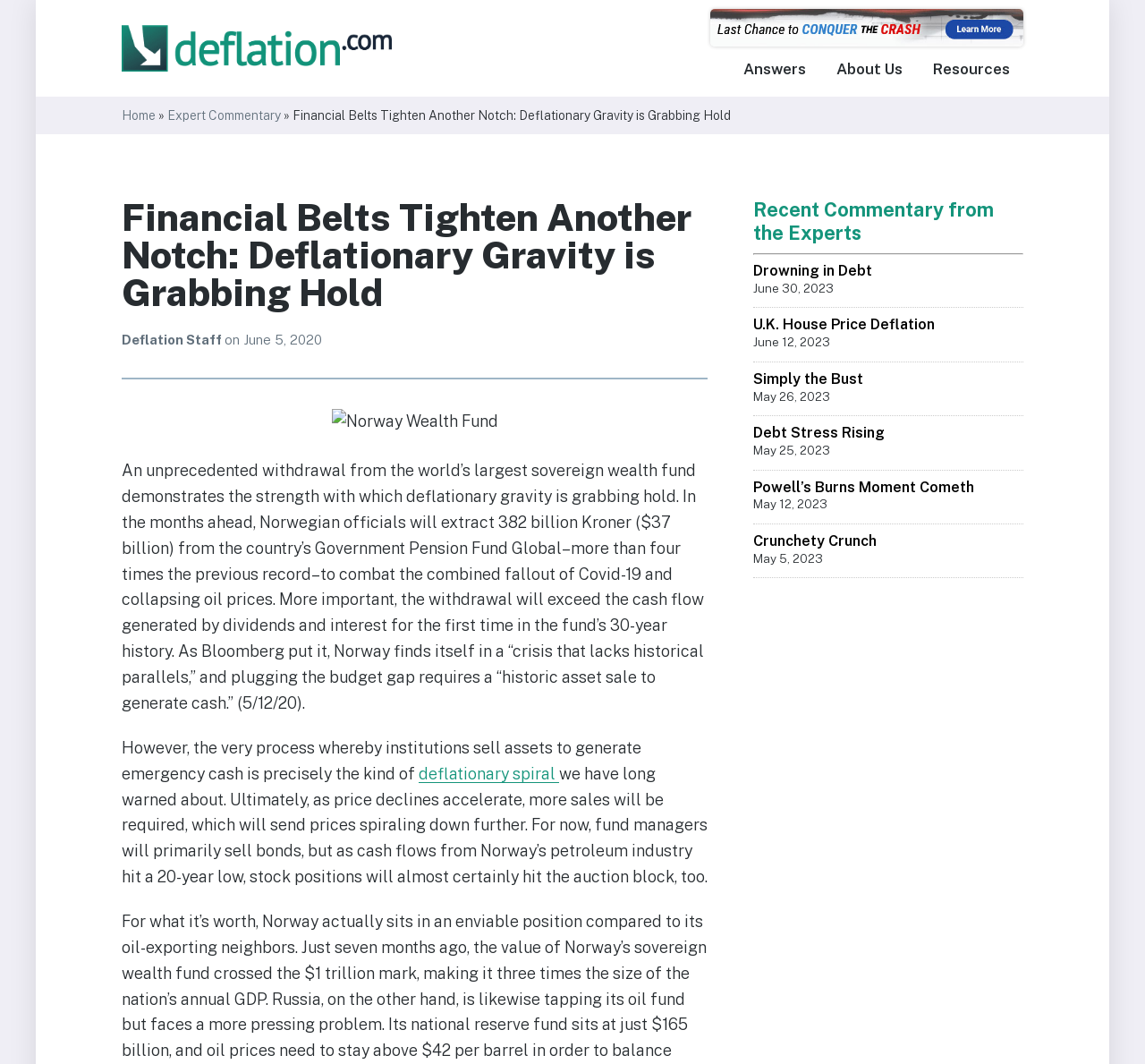Using floating point numbers between 0 and 1, provide the bounding box coordinates in the format (top-left x, top-left y, bottom-right x, bottom-right y). Locate the UI element described here: aria-label="Instagram"

None